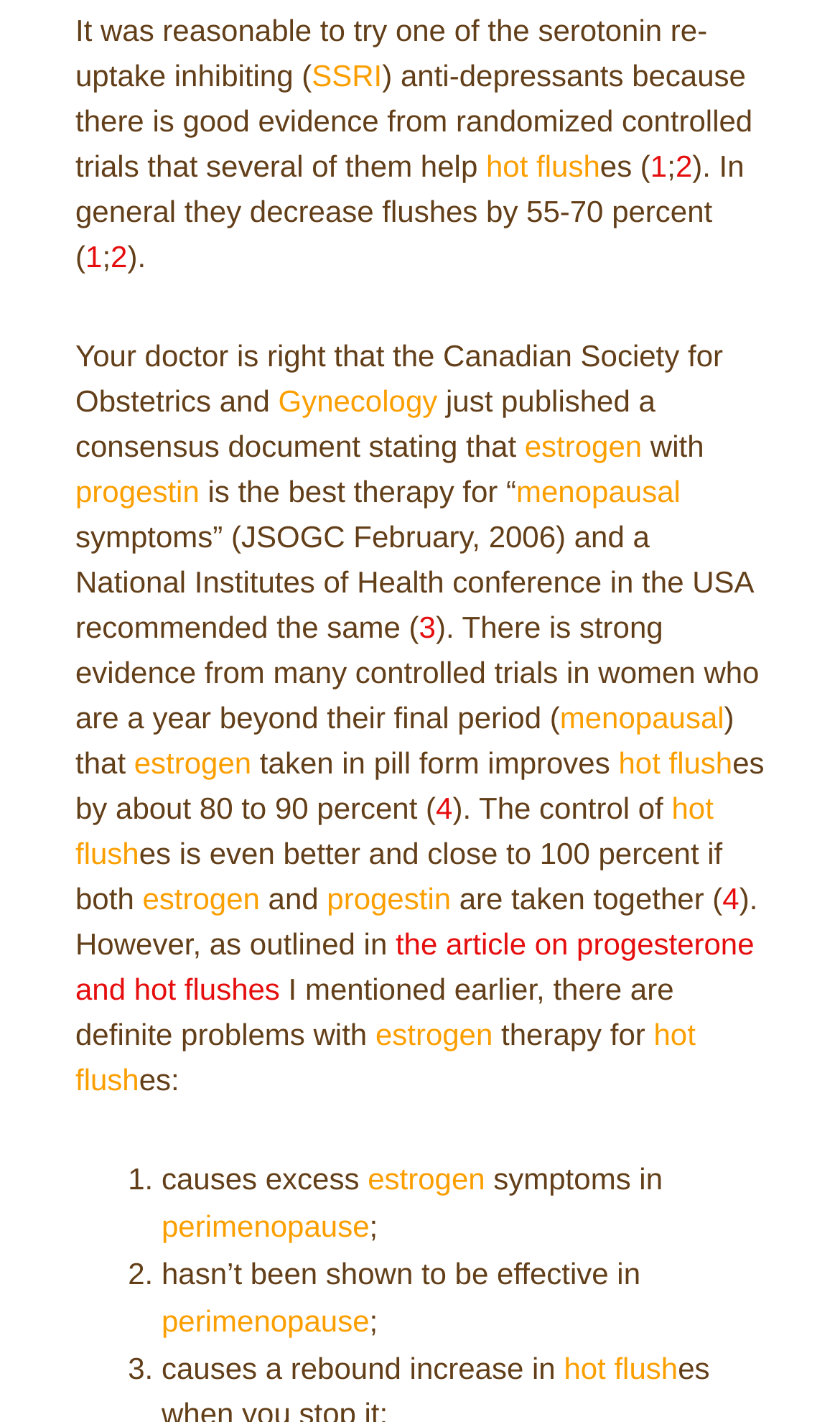Determine the bounding box for the HTML element described here: "2". The coordinates should be given as [left, top, right, bottom] with each number being a float between 0 and 1.

[0.804, 0.105, 0.824, 0.129]